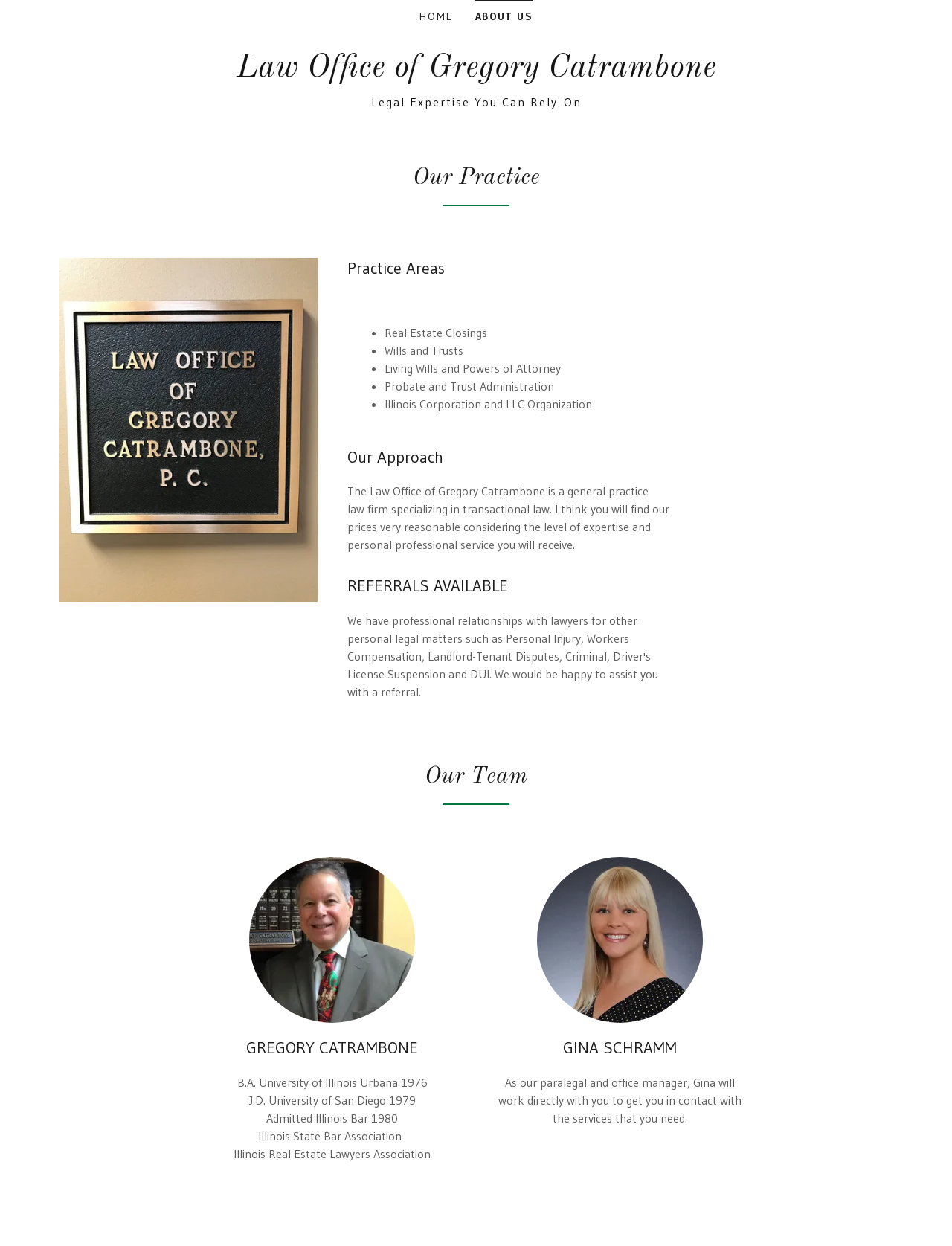Generate a detailed explanation of the webpage's features and information.

The webpage is about the Law Office of Gregory Catrambone, P.C. At the top, there are multiple navigation links, including "HOME", "ABOUT US", and "Law Office of Gregory Catrambone", which are positioned horizontally across the page. Below these links, there is a heading that reads "Legal Expertise You Can Rely On". 

On the left side of the page, there is a vertical navigation menu with links to "Home" and "About Us". Above this menu, there is a small image. On the right side of the page, there is a section titled "Our Practice" with a horizontal separator line below it. 

Below the separator line, there is an image, followed by a heading that reads "Practice Areas". This section lists several practice areas, including "Real Estate Closings", "Wills and Trusts", "Living Wills and Powers of Attorney", "Probate and Trust Administration", and "Illinois Corporation and LLC Organization", each marked with a bullet point.

The next section is titled "Our Approach" and provides a brief description of the law firm's services and pricing. Below this section, there is a heading that reads "REFERRALS AVAILABLE", which explains that the law firm has professional relationships with lawyers for other personal legal matters.

The final section is titled "Our Team" and lists the law firm's team members, including Gregory Catrambone and Gina Schramm, with their respective backgrounds and qualifications.